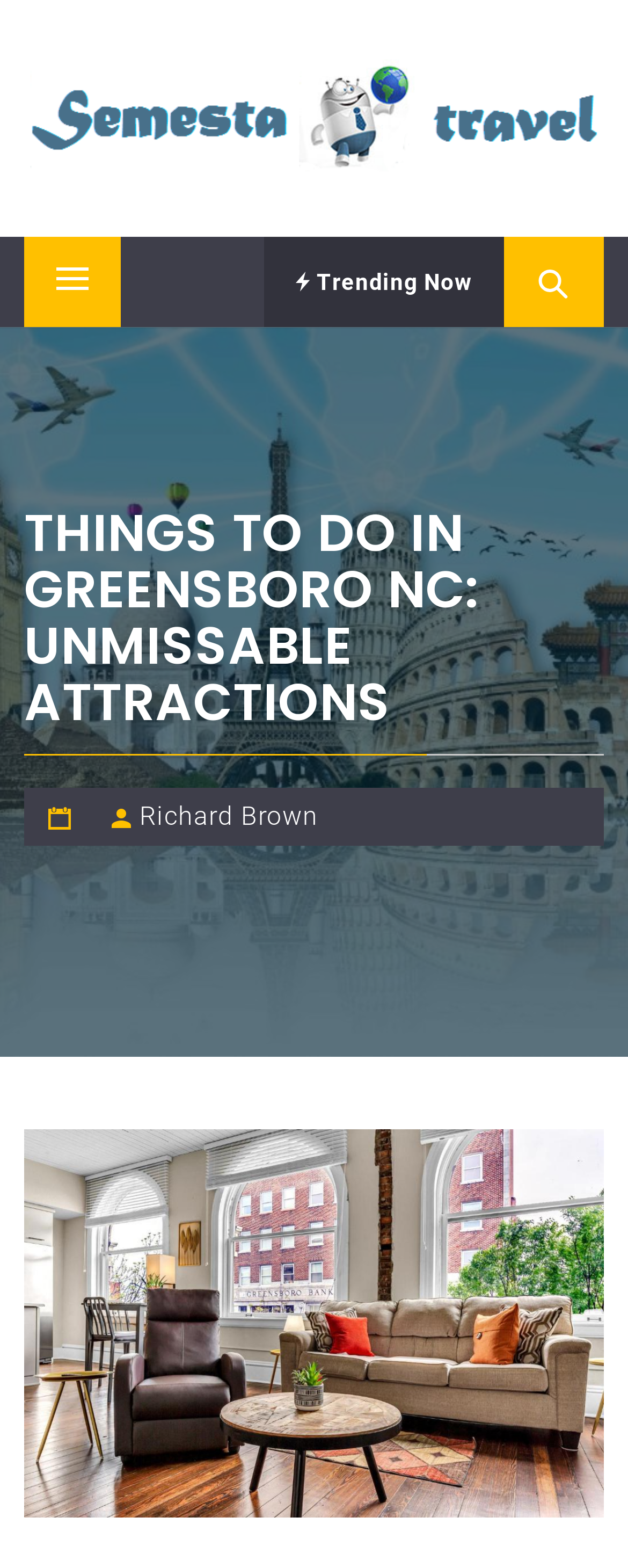Describe in detail what you see on the webpage.

The webpage is about exploring Greensboro, NC, and its various attractions. At the top left of the page, there is a logo of "Semesta Travel" with a link to the website, accompanied by an image of the same logo. Next to the logo, there is a text "A Blog about Tours and Travel". 

Below the logo, there are two links: "Primary Menu" and "Trending Now", which are likely navigation menus. To the right of these links, there is another link with no text. 

The main content of the page is headed by a large title "THINGS TO DO IN GREENSBORO NC: UNMISSABLE ATTRACTIONS", which spans across the page. 

Under the title, there is a link to the author "Richard Brown". Below the author link, there is a large image that takes up most of the page, likely a promotional image for "Things to Do in Greensboro Nc".